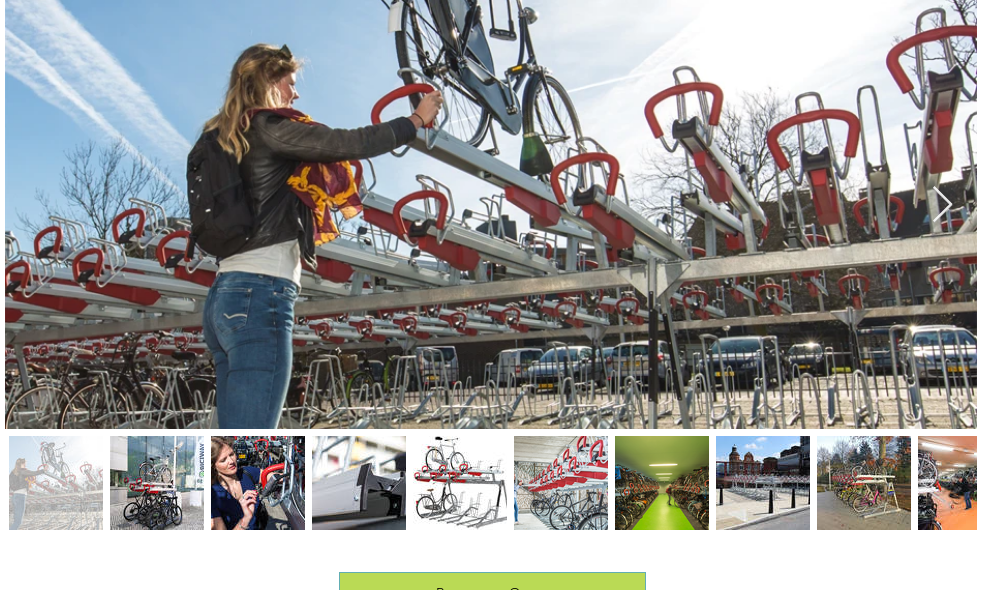What is the purpose of the Velopa UP system?
From the screenshot, provide a brief answer in one word or phrase.

Efficient storage of bicycles